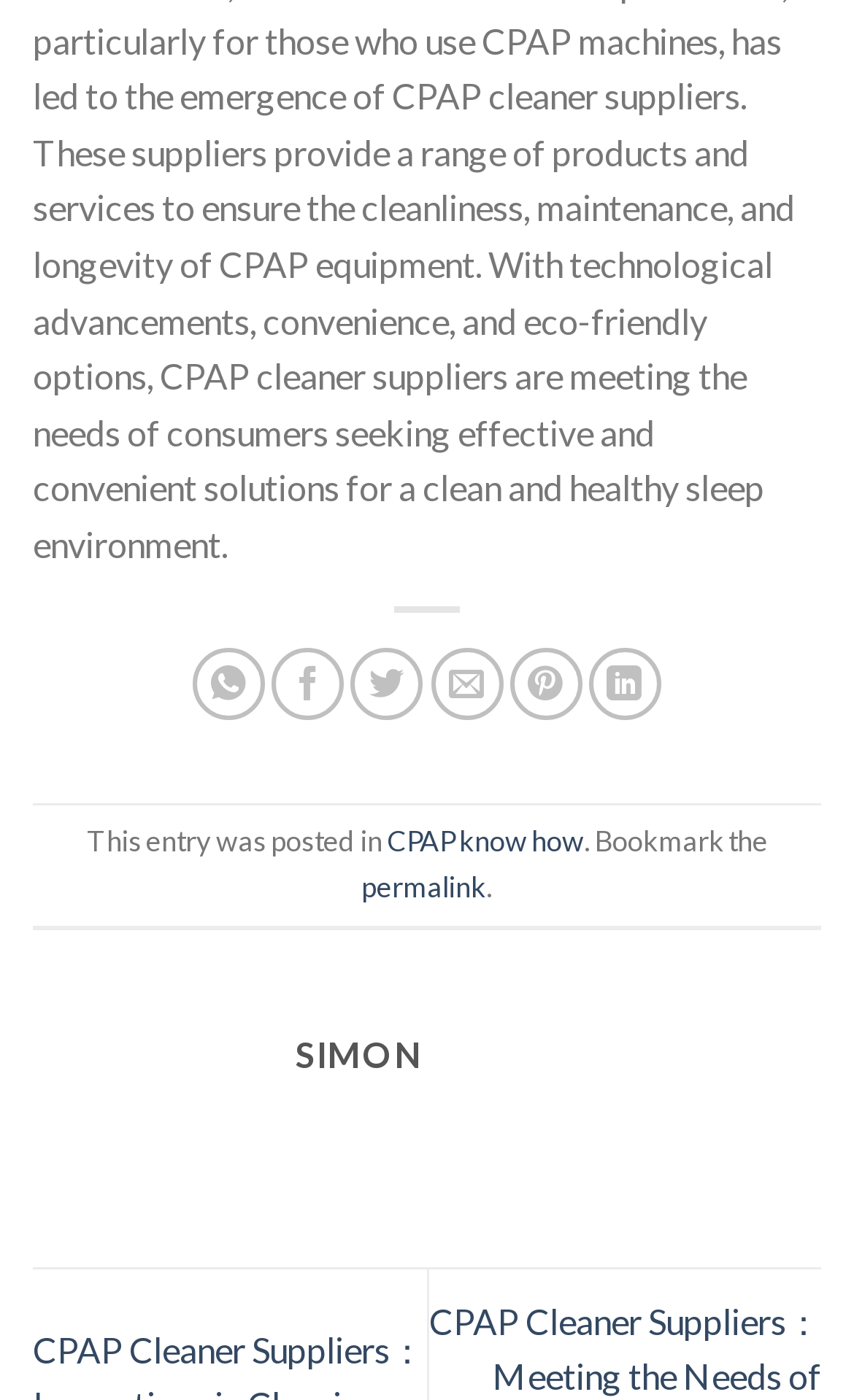Review the image closely and give a comprehensive answer to the question: What is the name of the person or entity associated with the webpage?

The heading 'SIMON' at the bottom of the webpage suggests that it is the name of the person or entity associated with the webpage.